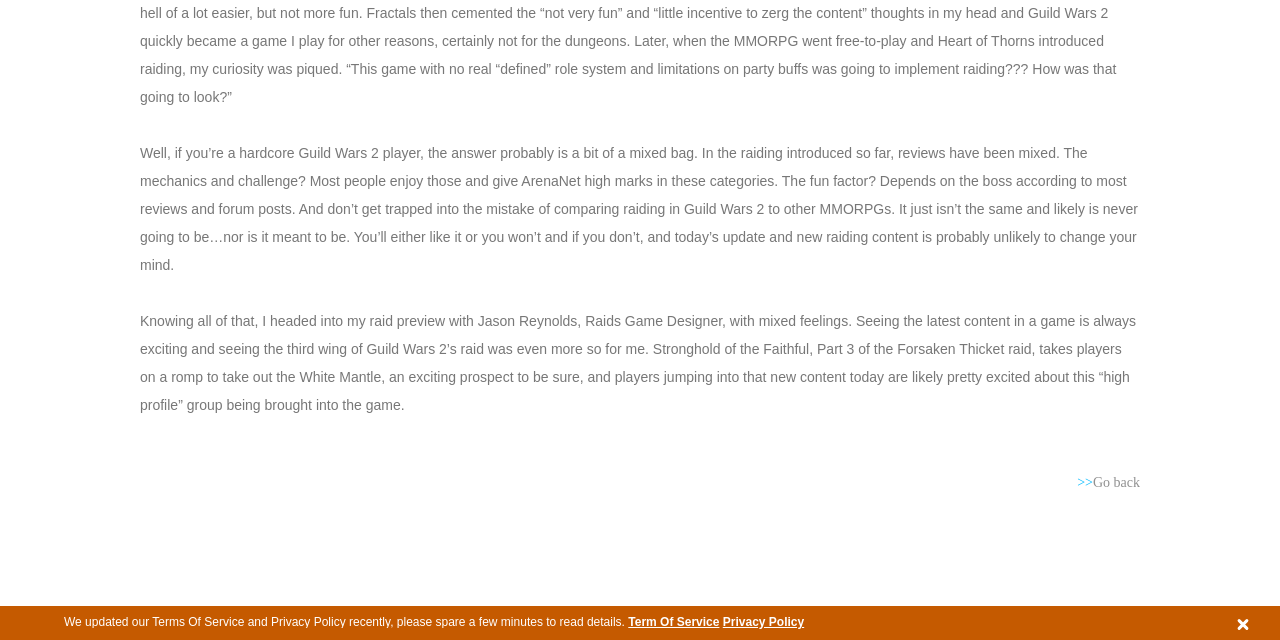Given the element description, predict the bounding box coordinates in the format (top-left x, top-left y, bottom-right x, bottom-right y), using floating point numbers between 0 and 1: Tower Brawl

[0.0, 0.066, 0.138, 0.134]